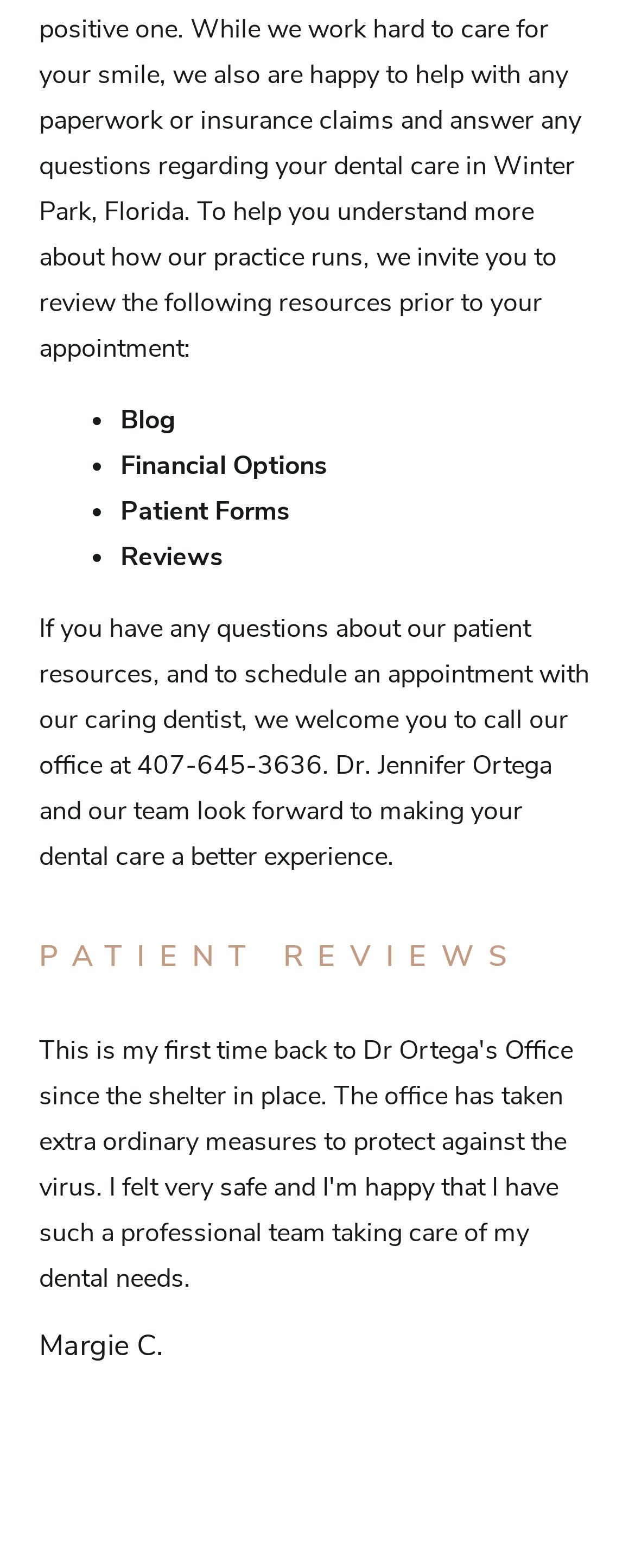Provide the bounding box coordinates of the UI element that matches the description: "Reviews".

[0.19, 0.344, 0.351, 0.367]